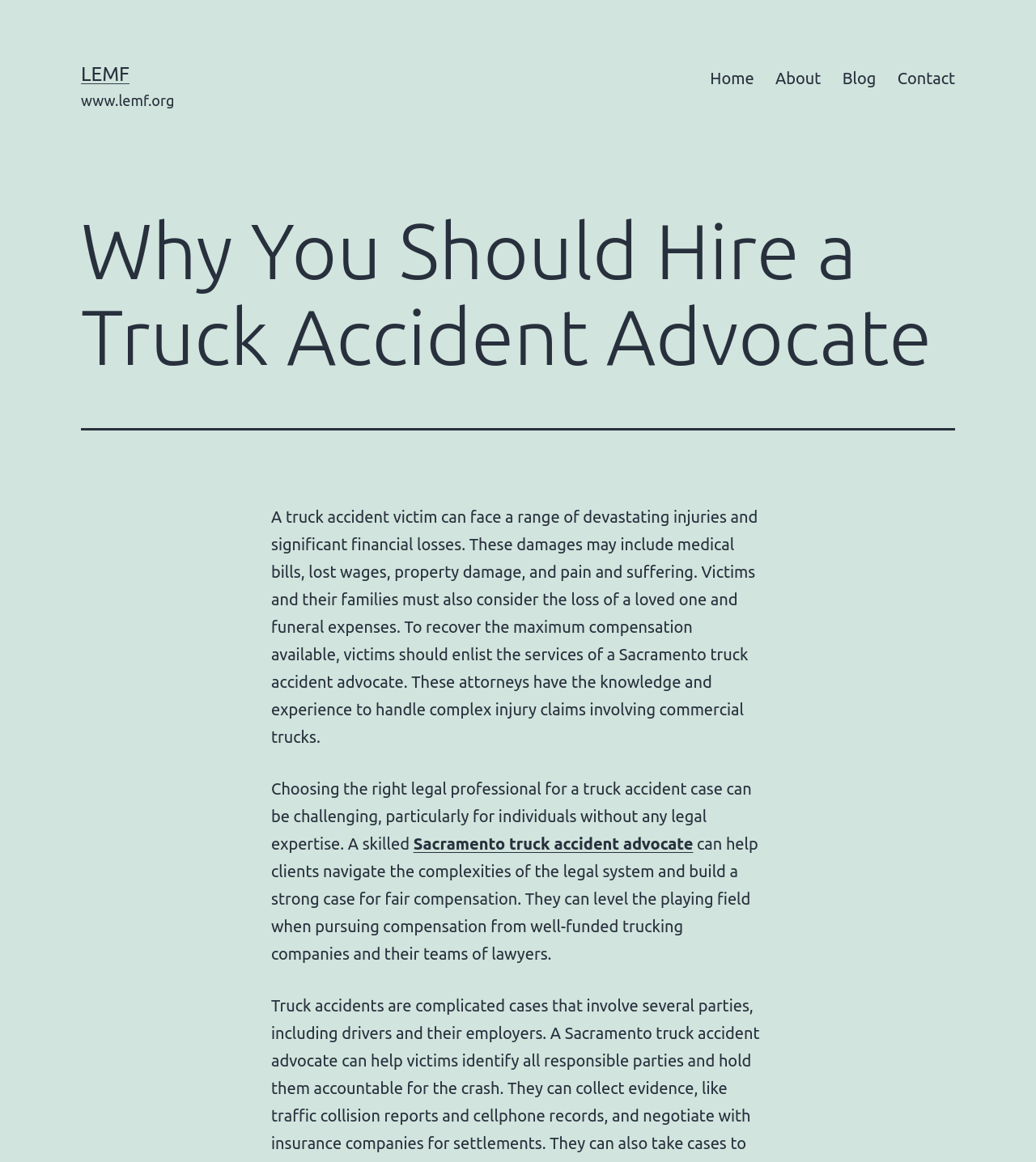Provide a single word or phrase answer to the question: 
What is the purpose of hiring a truck accident advocate?

To recover maximum compensation